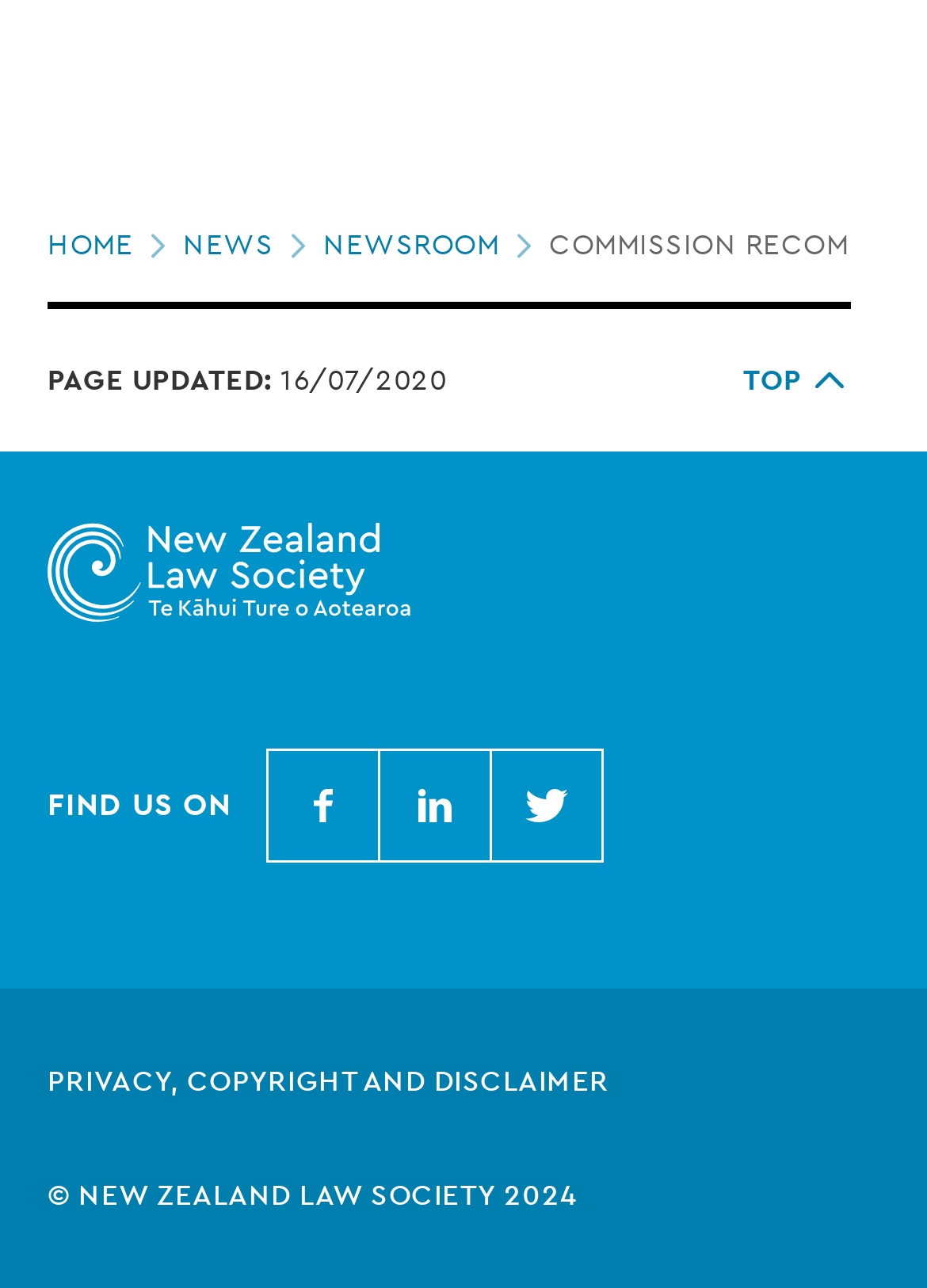Please identify the bounding box coordinates of the element's region that should be clicked to execute the following instruction: "visit newsroom". The bounding box coordinates must be four float numbers between 0 and 1, i.e., [left, top, right, bottom].

[0.349, 0.173, 0.592, 0.207]